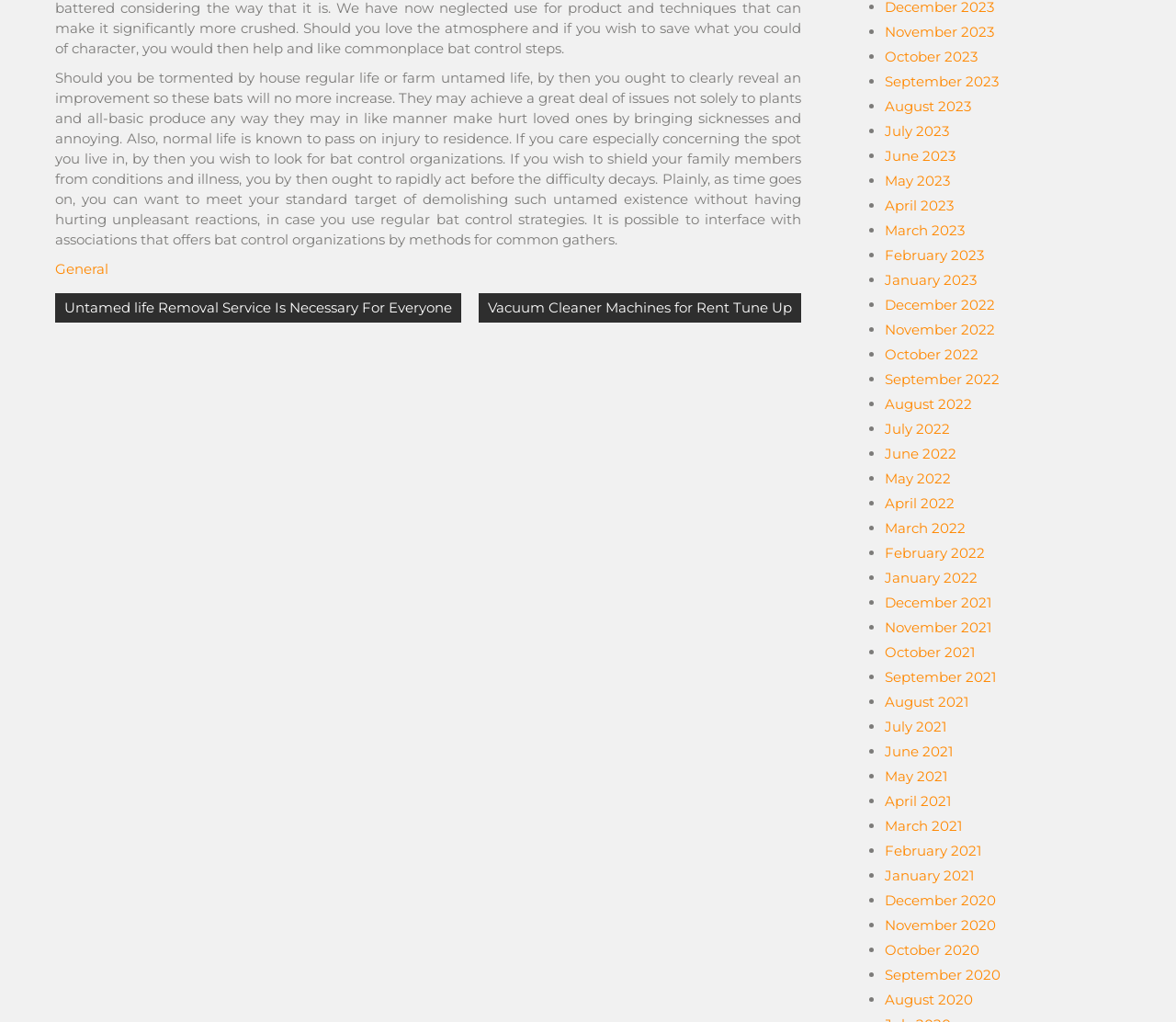Find the bounding box coordinates of the element to click in order to complete this instruction: "Visit the Database page". The bounding box coordinates must be four float numbers between 0 and 1, denoted as [left, top, right, bottom].

None